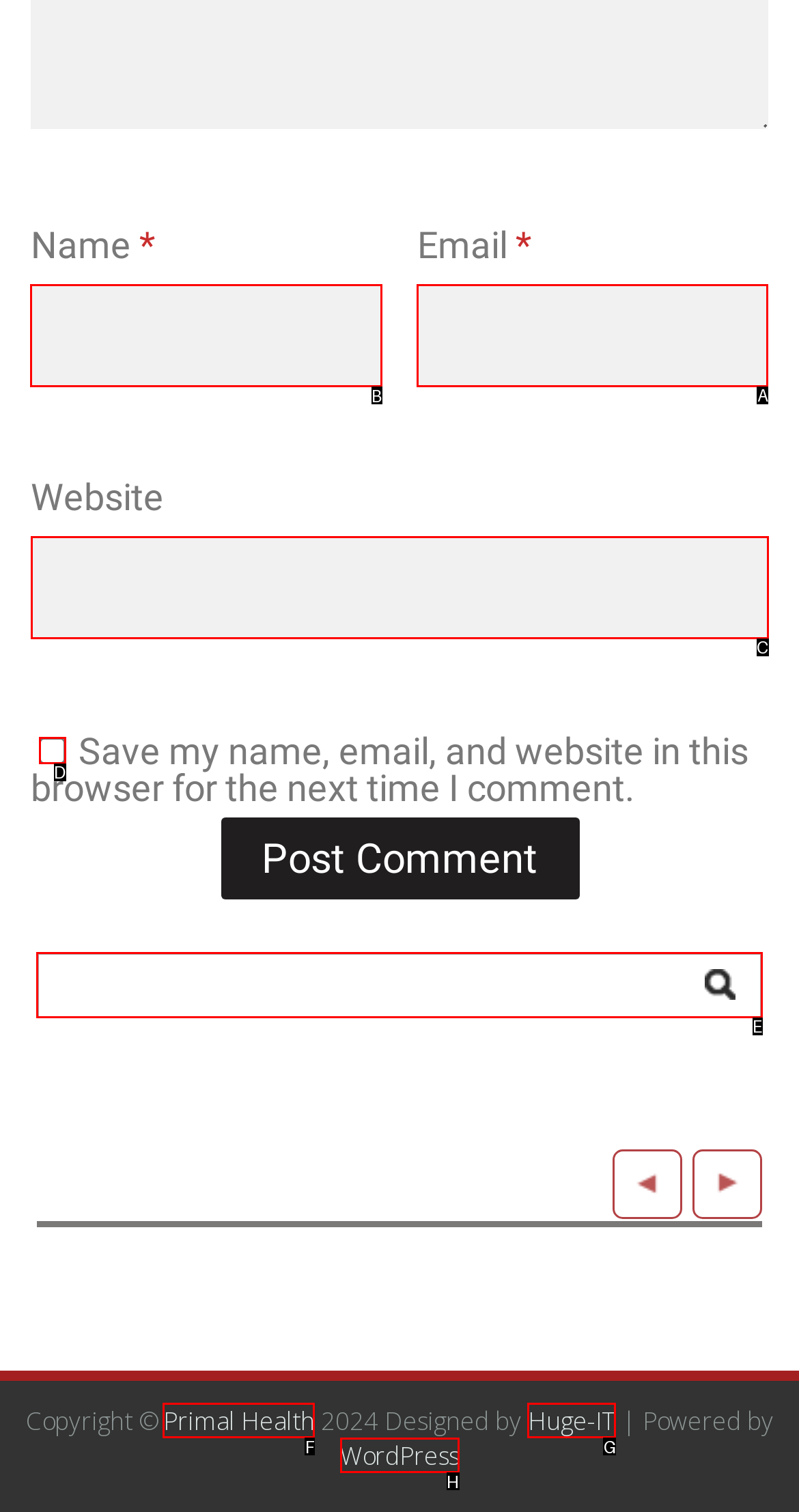Tell me which letter corresponds to the UI element that should be clicked to fulfill this instruction: Enter your name
Answer using the letter of the chosen option directly.

B